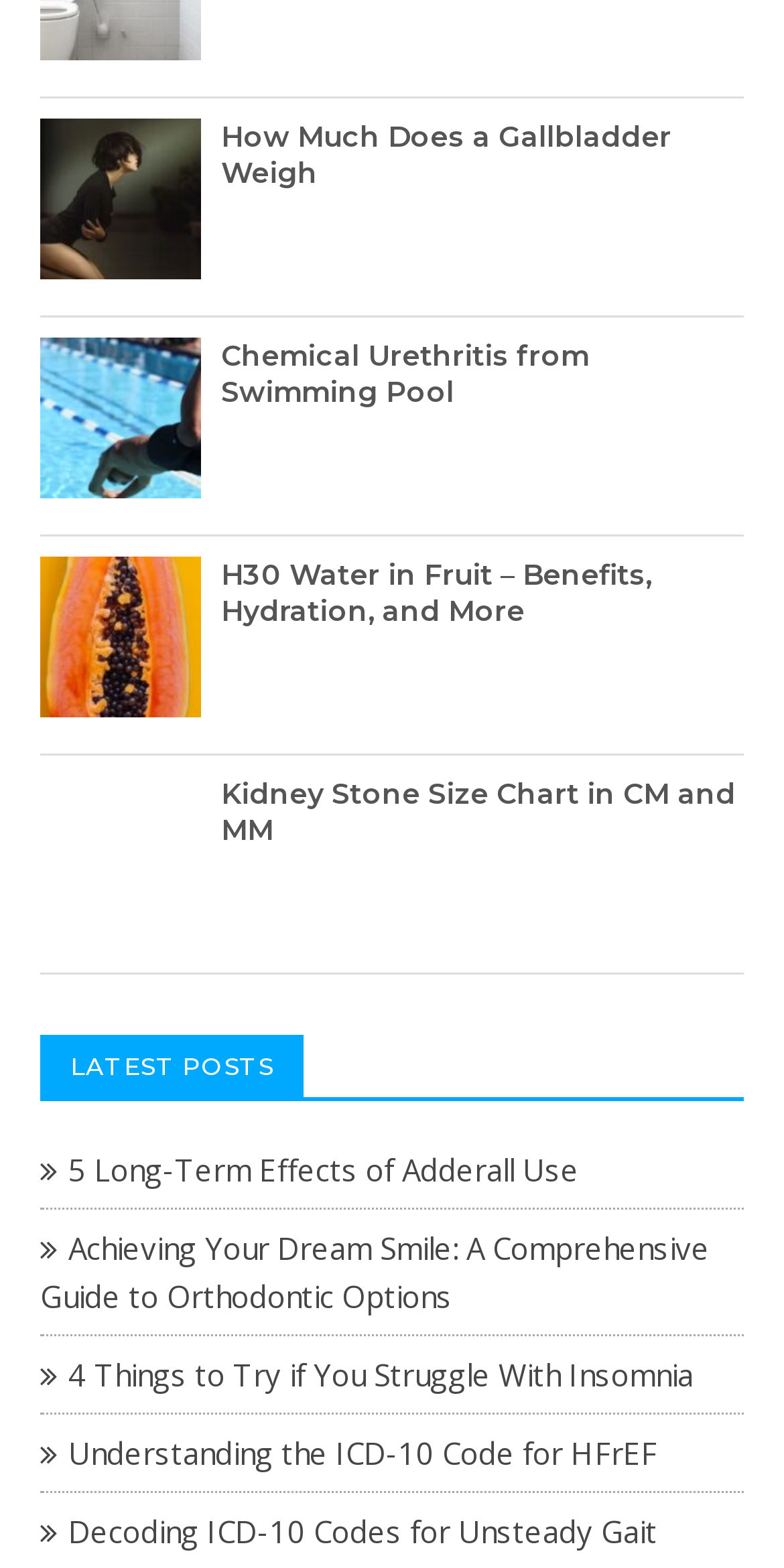Respond to the following question using a concise word or phrase: 
How many headings are there on the webpage?

6